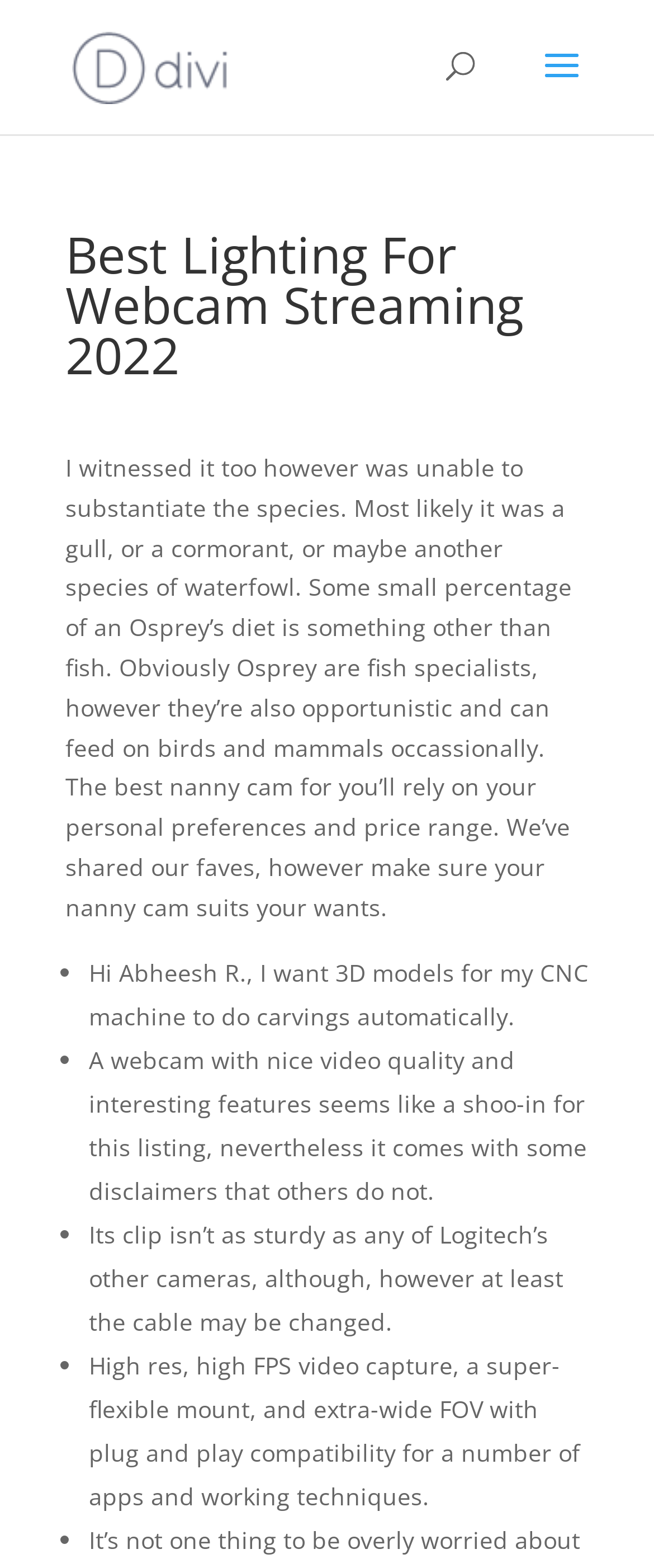Analyze the image and answer the question with as much detail as possible: 
What is the website about?

Based on the content of the webpage, it appears to be discussing the best lighting for webcam streaming in 2022, and also mentions nanny cams and CNC machines, suggesting that the website is focused on providing information and reviews related to webcam streaming and related topics.